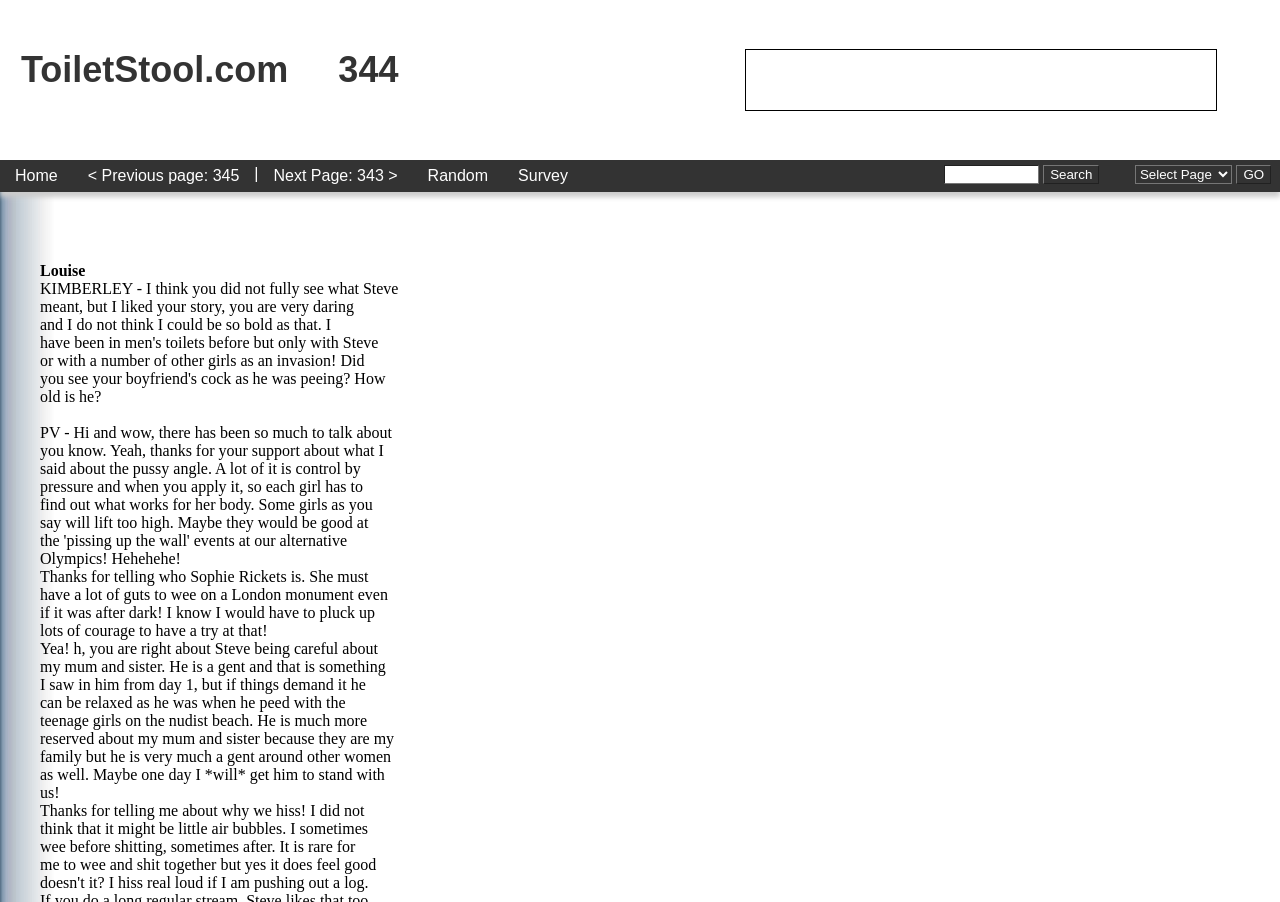Respond with a single word or phrase for the following question: 
What is the website's name?

ToiletStool.com